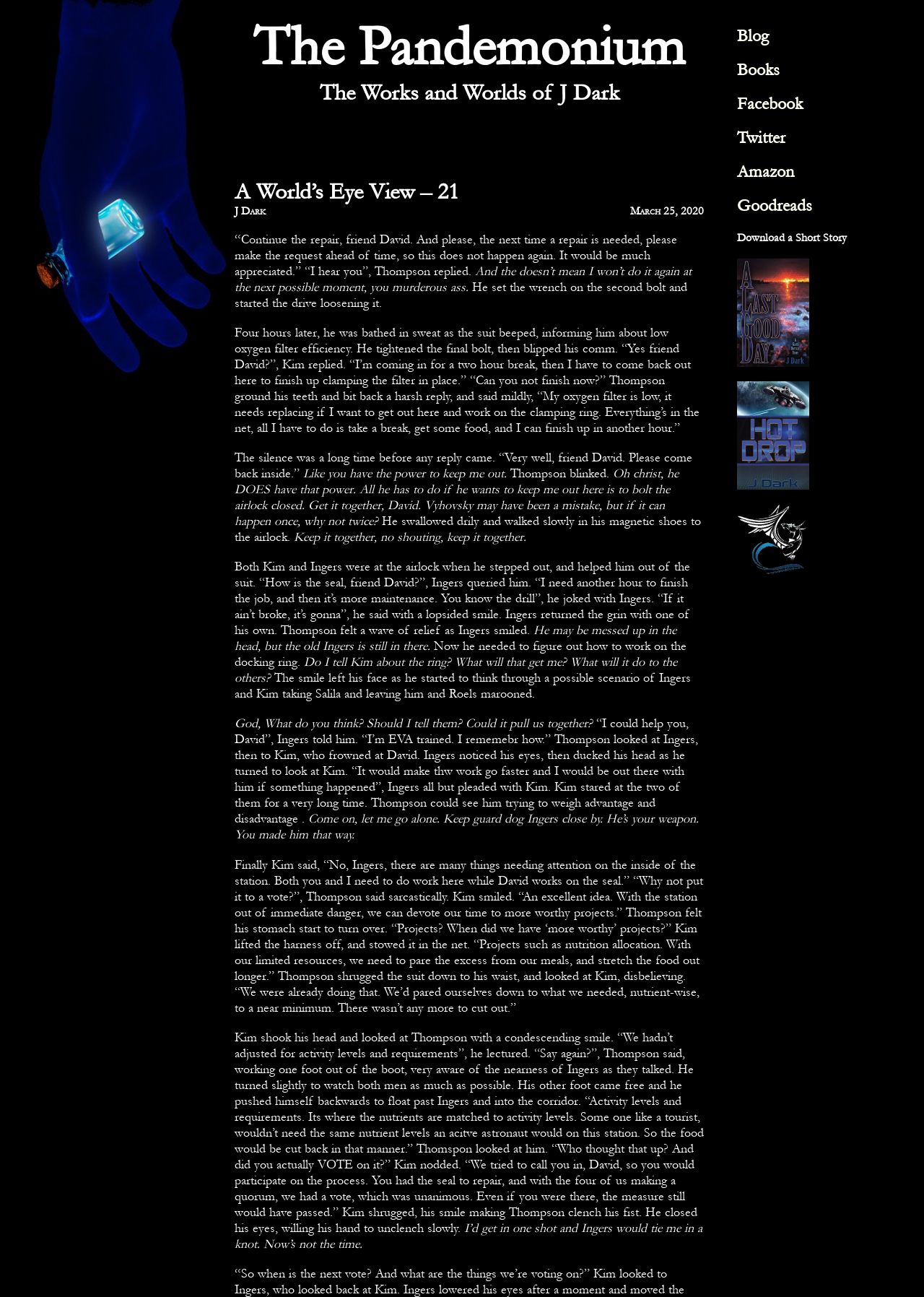Determine the bounding box coordinates for the element that should be clicked to follow this instruction: "Click the 'J Dark' link". The coordinates should be given as four float numbers between 0 and 1, in the format [left, top, right, bottom].

[0.254, 0.157, 0.288, 0.167]